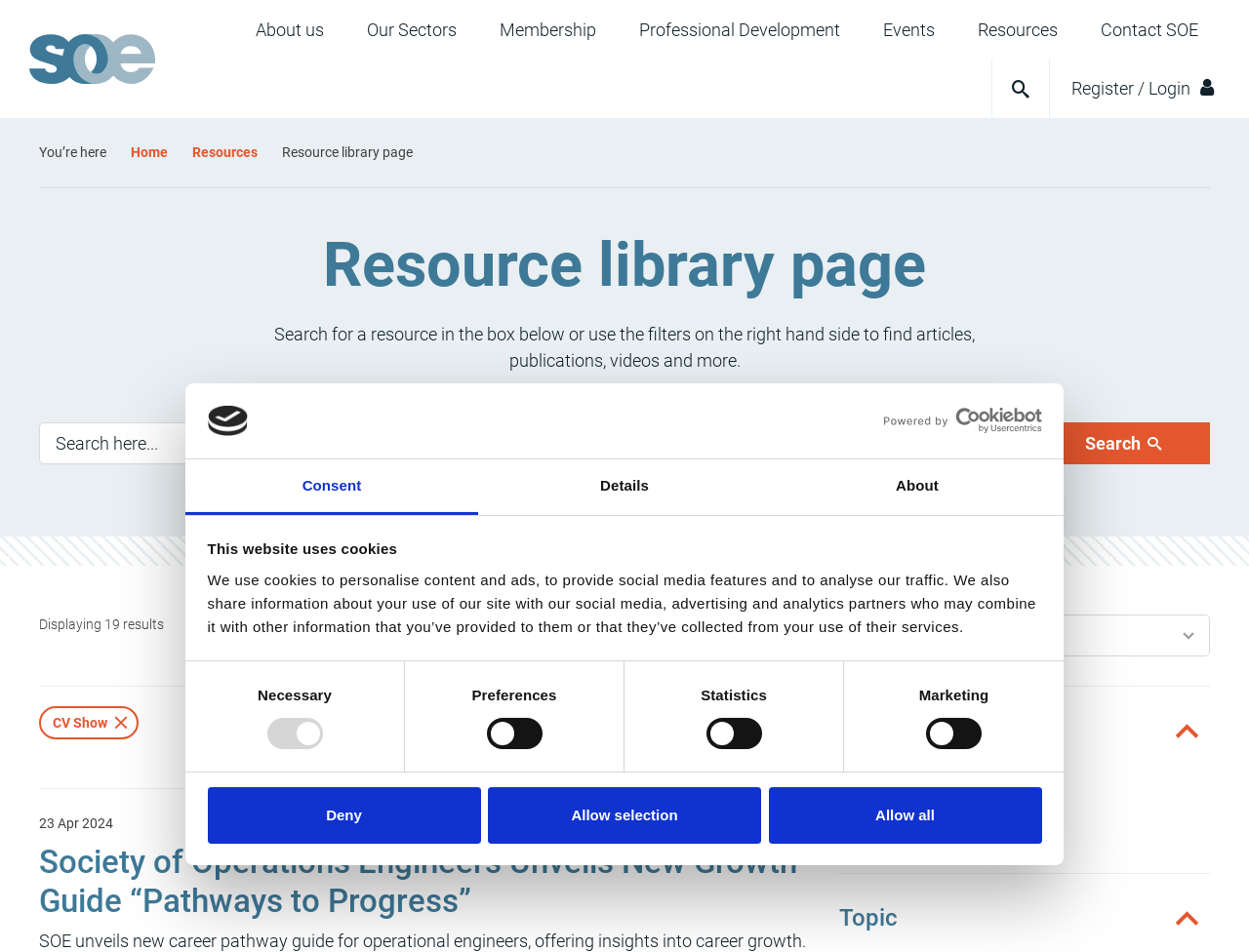Find and provide the bounding box coordinates for the UI element described with: "Events".

[0.707, 0.017, 0.748, 0.045]